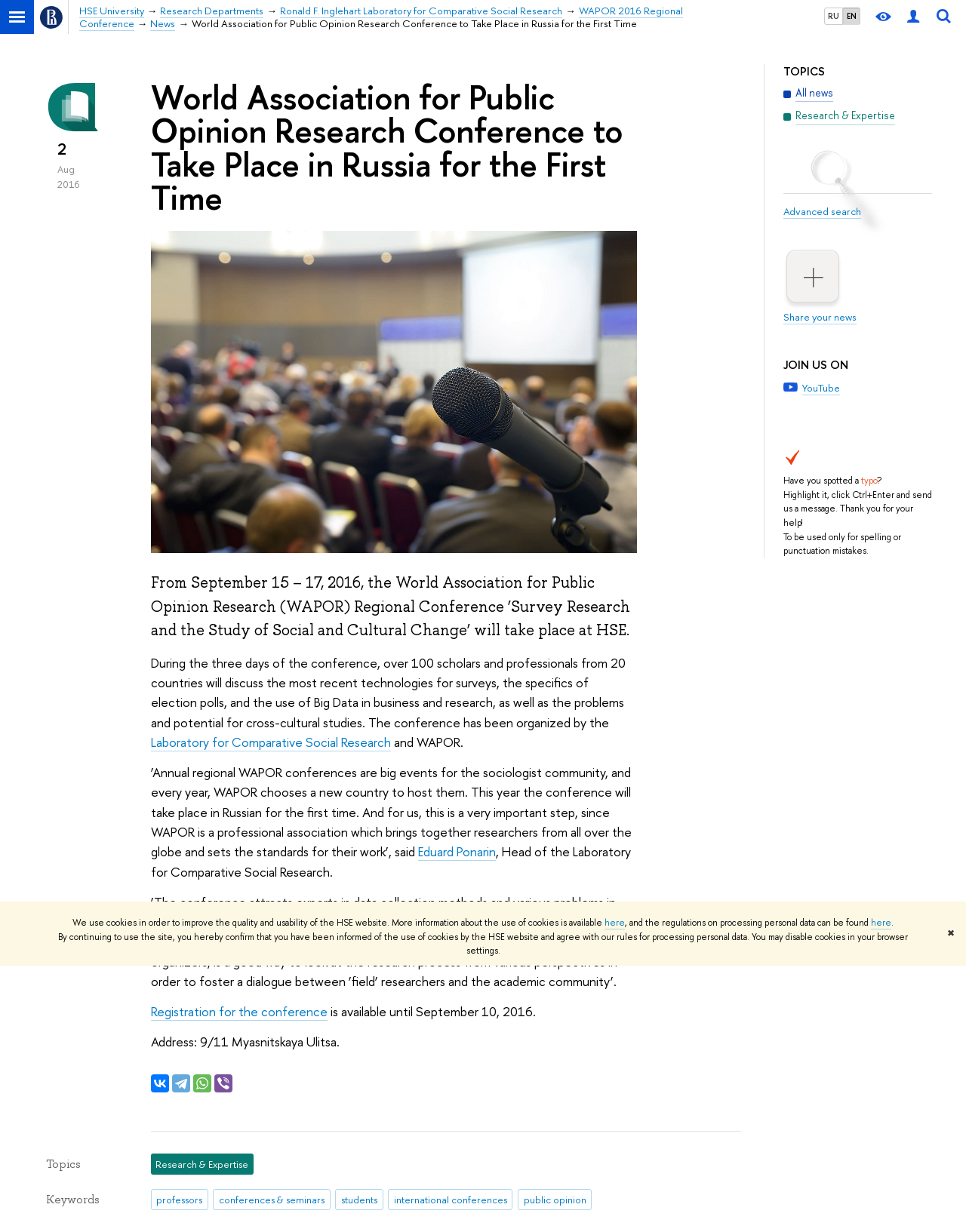How many countries will be represented at the conference?
Could you answer the question in a detailed manner, providing as much information as possible?

I found the answer by reading the paragraph that describes the conference, which mentions that 'over 100 scholars and professionals from 20 countries will discuss...'.